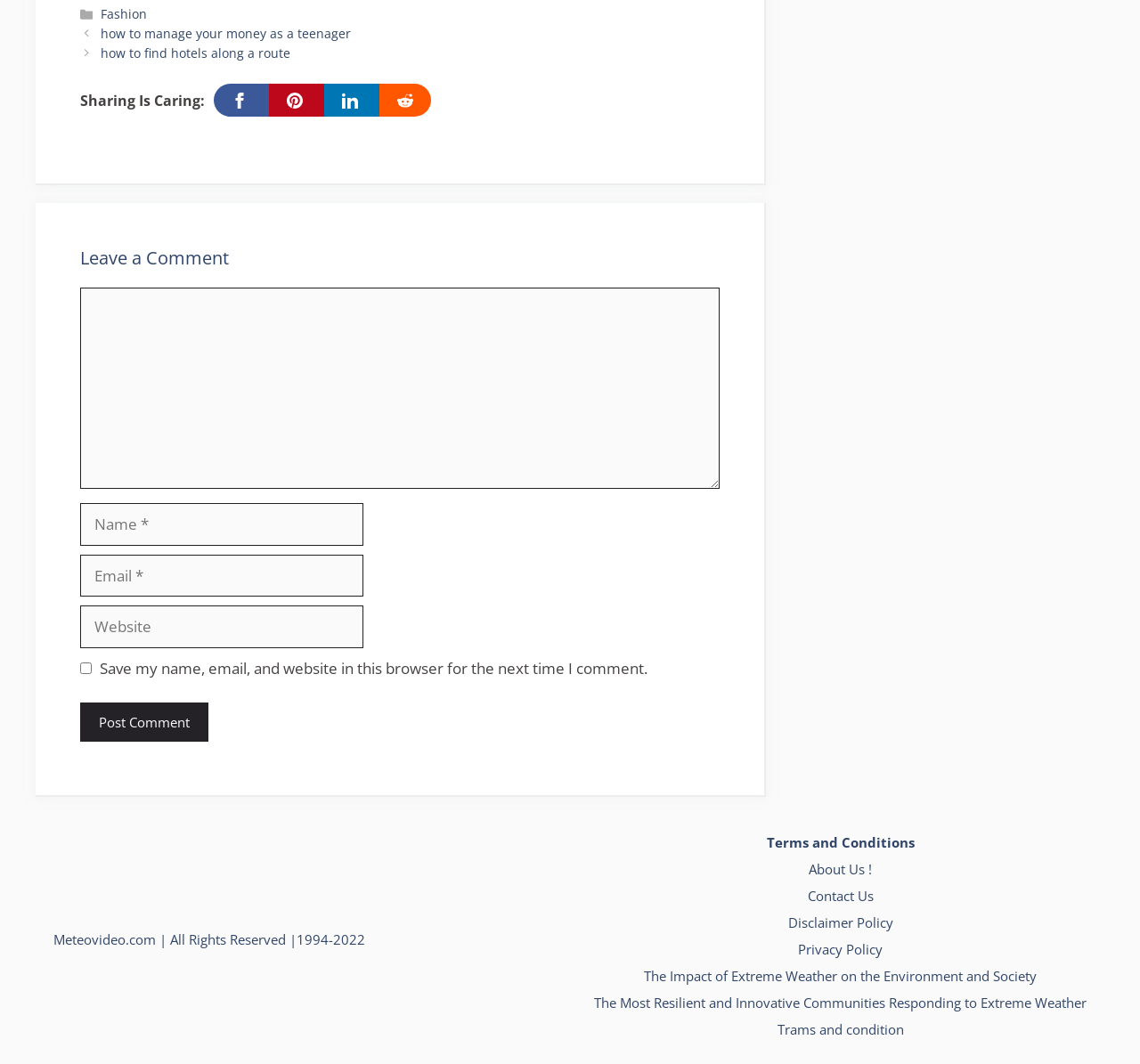Given the element description parent_node: Comment name="author" placeholder="Name *", specify the bounding box coordinates of the corresponding UI element in the format (top-left x, top-left y, bottom-right x, bottom-right y). All values must be between 0 and 1.

[0.07, 0.473, 0.319, 0.513]